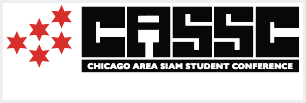Explain the image with as much detail as possible.

The image showcases the logo for the Chicago Area SIAM Student Conference (CASSC), prominently featuring the acronym "CASSC" in bold, capital letters. Below the acronym, the full name of the conference, "CHICAGO AREA SIAM STUDENT CONFERENCE," is displayed in a striking font. Flanking the left side of the logo are three red stars, contributing to a visual theme that resonates with the city's identity. This design encapsulates the essence of the conference, which serves as a collaborative platform for students in applied mathematics and related fields, fostering connections between academia and industry.